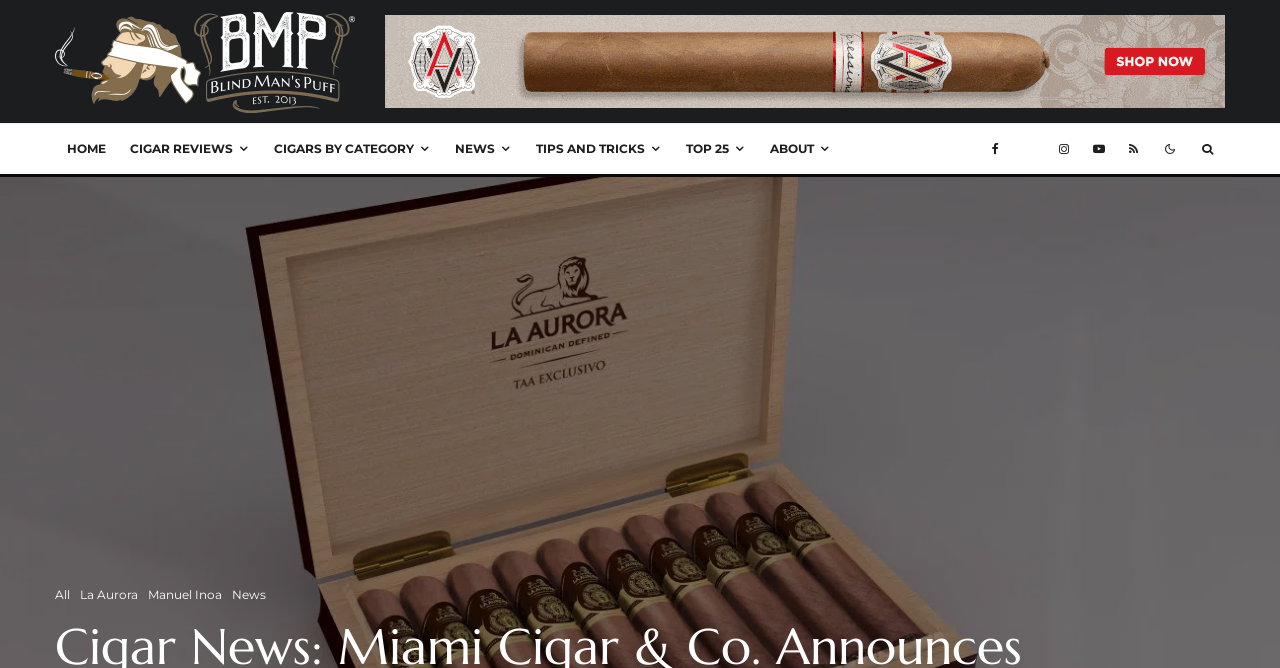Please indicate the bounding box coordinates of the element's region to be clicked to achieve the instruction: "read cigar reviews". Provide the coordinates as four float numbers between 0 and 1, i.e., [left, top, right, bottom].

[0.092, 0.186, 0.205, 0.26]